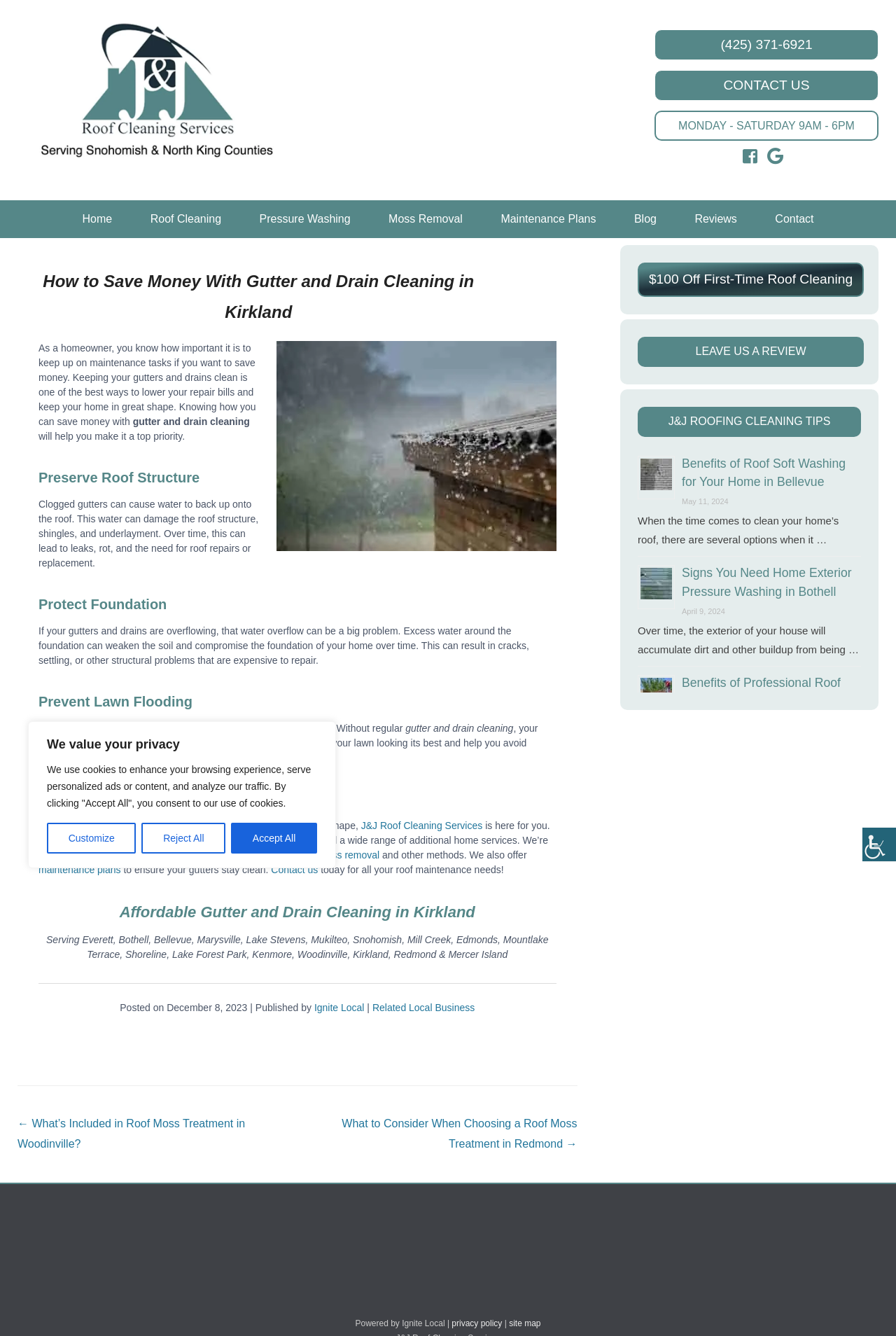What is the name of the company offering gutter and drain cleaning services?
Please give a well-detailed answer to the question.

The company name can be found in the top-left corner of the webpage, where the logo is located, and also in the main content section where it is mentioned as 'J&J Roof Cleaning Services'.